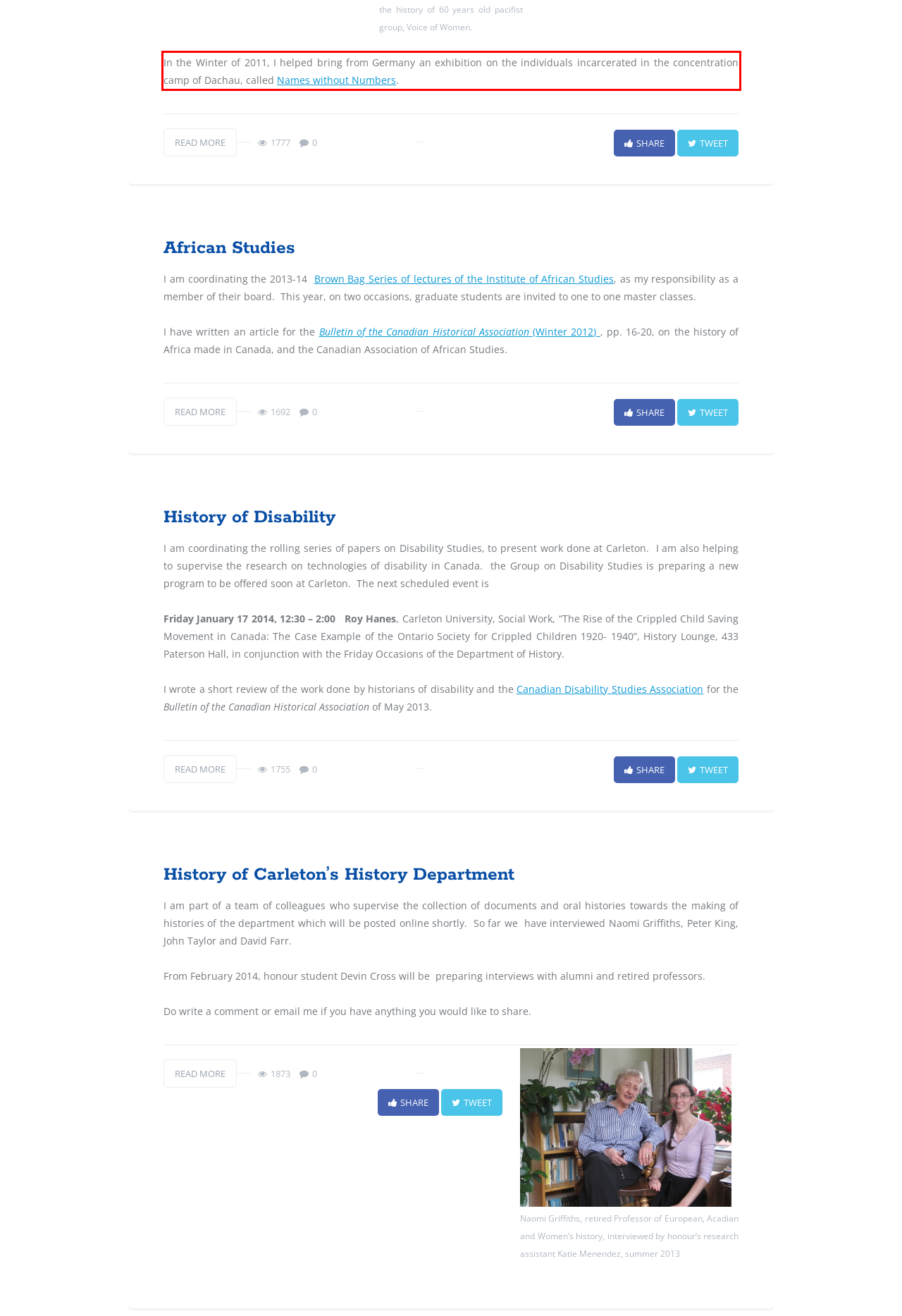Within the provided webpage screenshot, find the red rectangle bounding box and perform OCR to obtain the text content.

In the Winter of 2011, I helped bring from Germany an exhibition on the individuals incarcerated in the concentration camp of Dachau, called Names without Numbers.